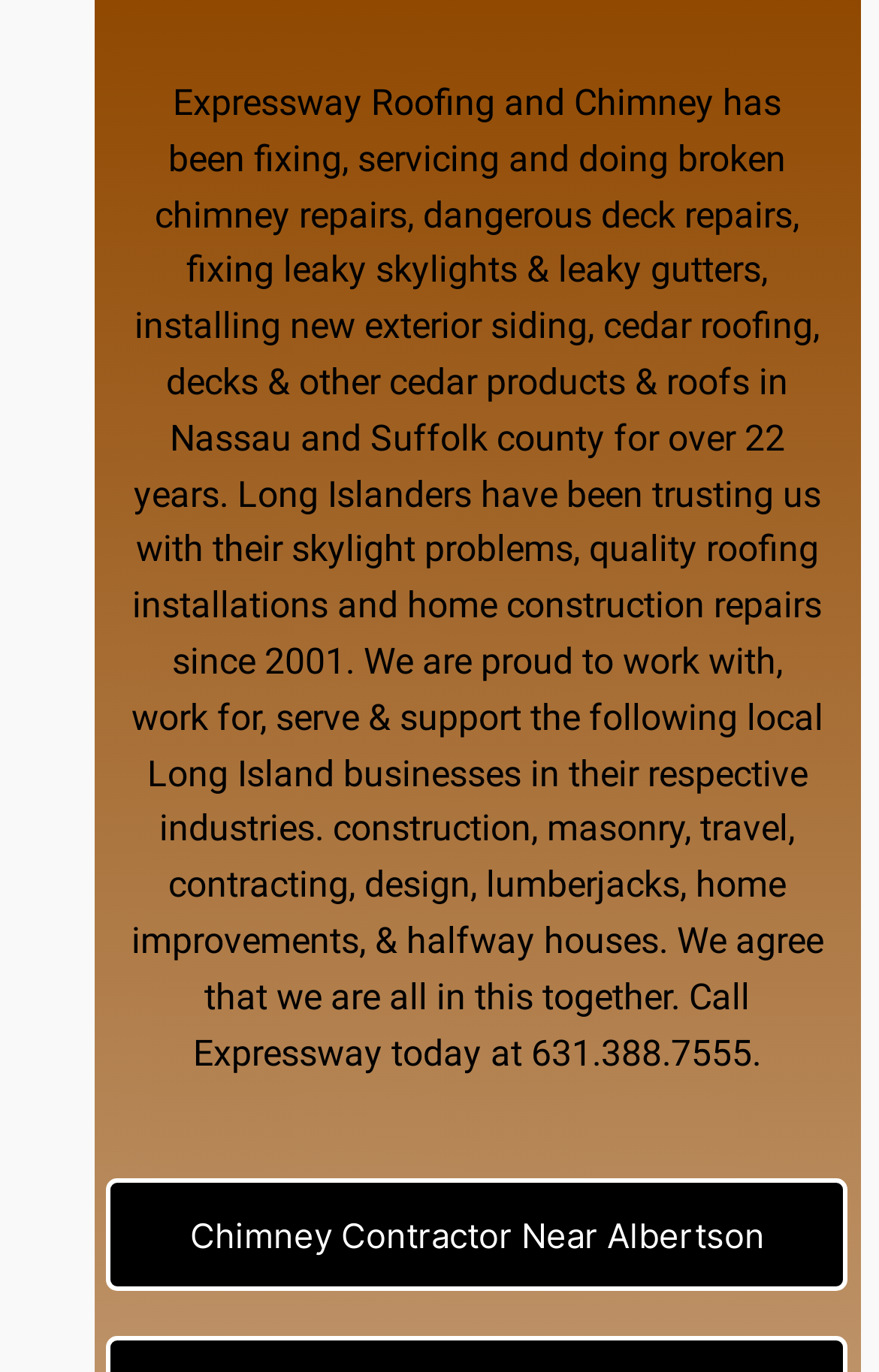What is the phone number to contact them?
Based on the image, respond with a single word or phrase.

631.388.7555